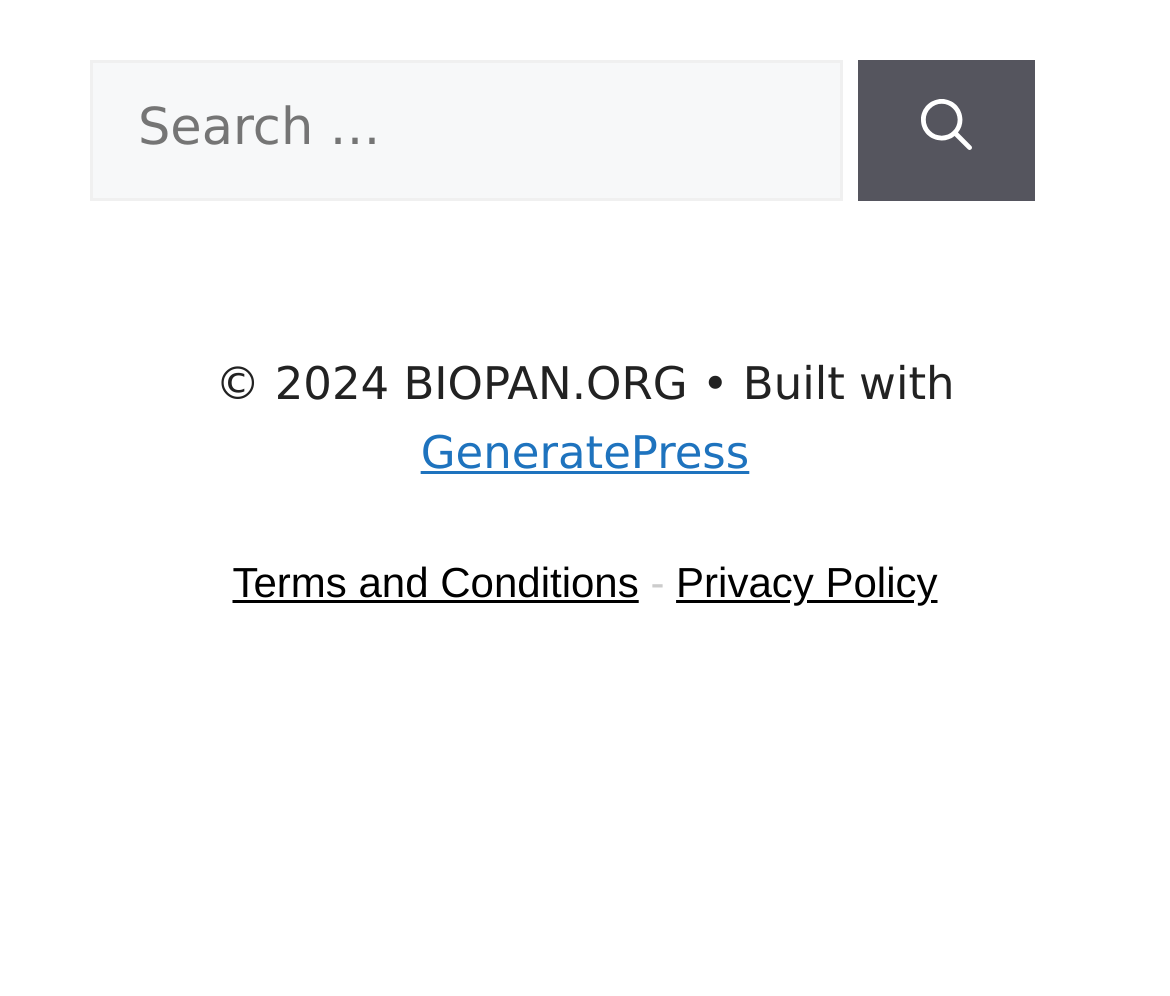Locate the bounding box for the described UI element: "SentiCon". Ensure the coordinates are four float numbers between 0 and 1, formatted as [left, top, right, bottom].

None